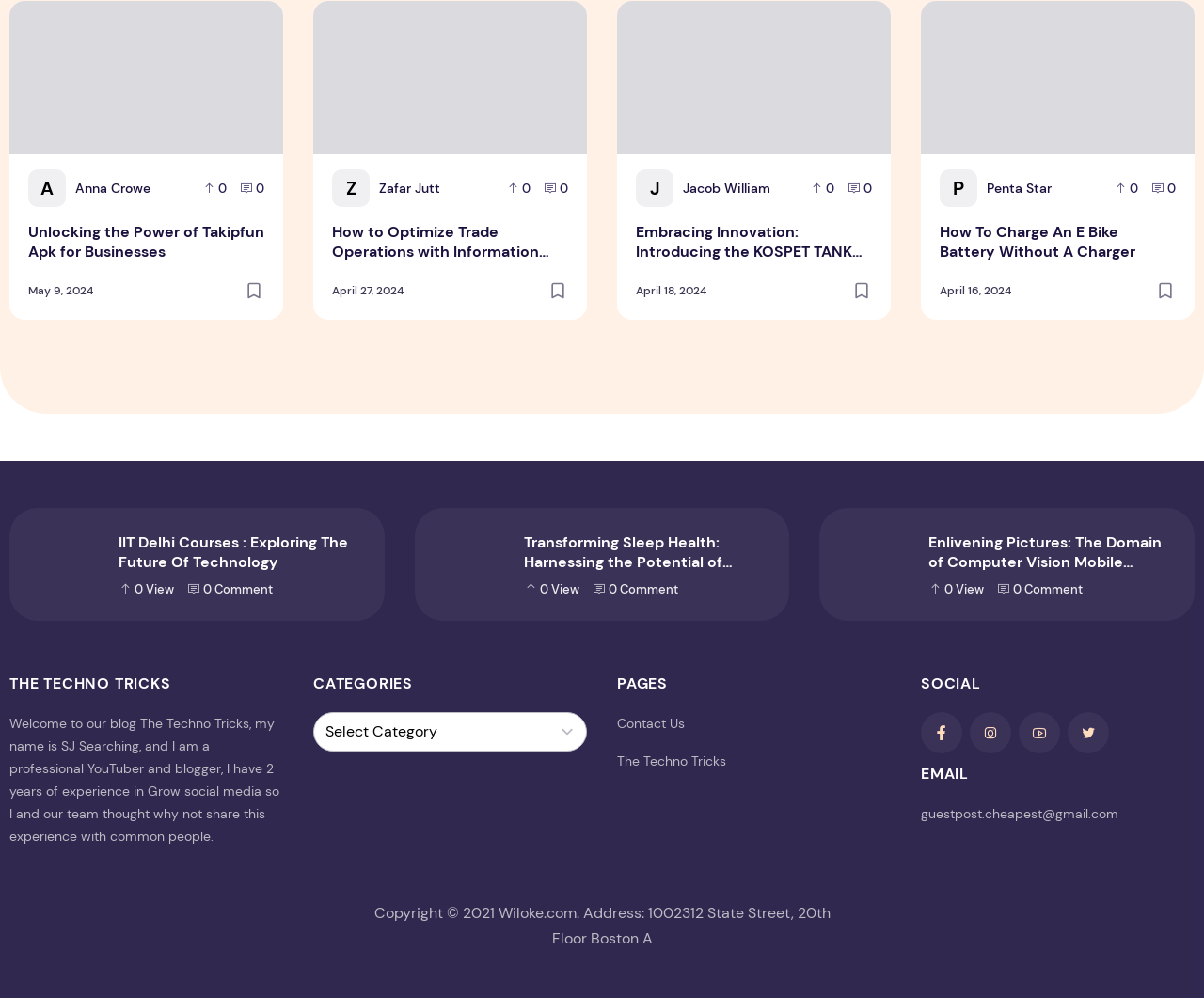Determine the bounding box coordinates for the clickable element to execute this instruction: "Click the 'Comment' button of the article 'How To Charge An E Bike Battery Without A Charger'". Provide the coordinates as four float numbers between 0 and 1, i.e., [left, top, right, bottom].

[0.956, 0.181, 0.977, 0.197]